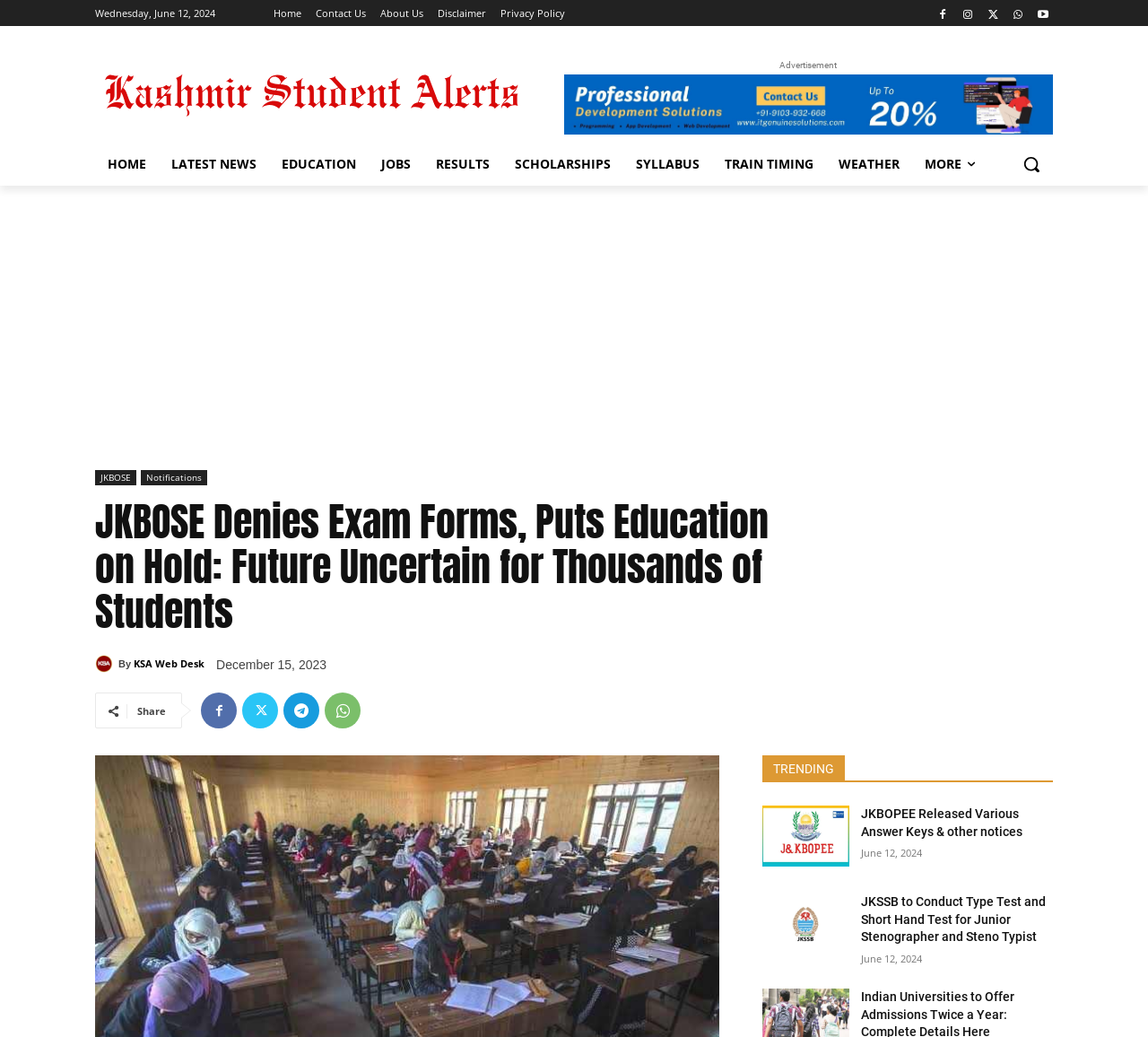What is the name of the organization mentioned in the news article?
Answer with a single word or phrase, using the screenshot for reference.

JKBOSE